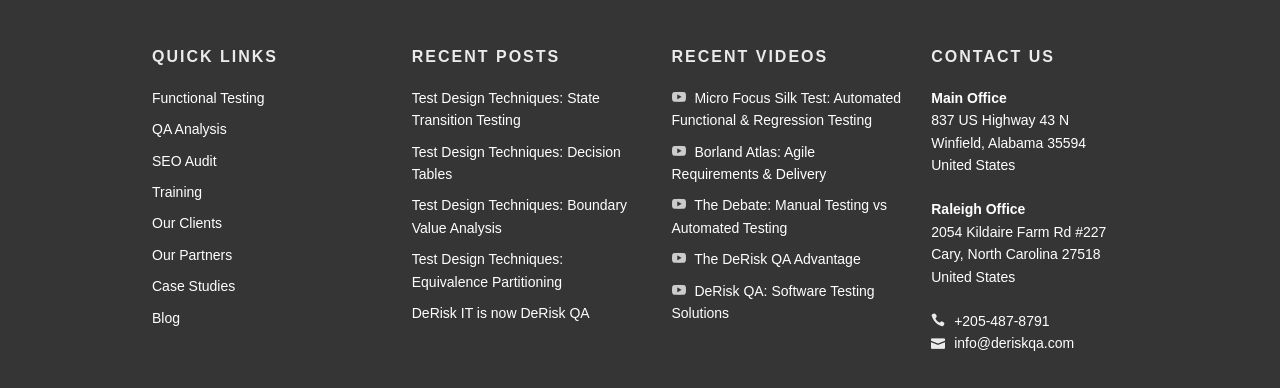How many recent videos are listed?
Use the screenshot to answer the question with a single word or phrase.

5